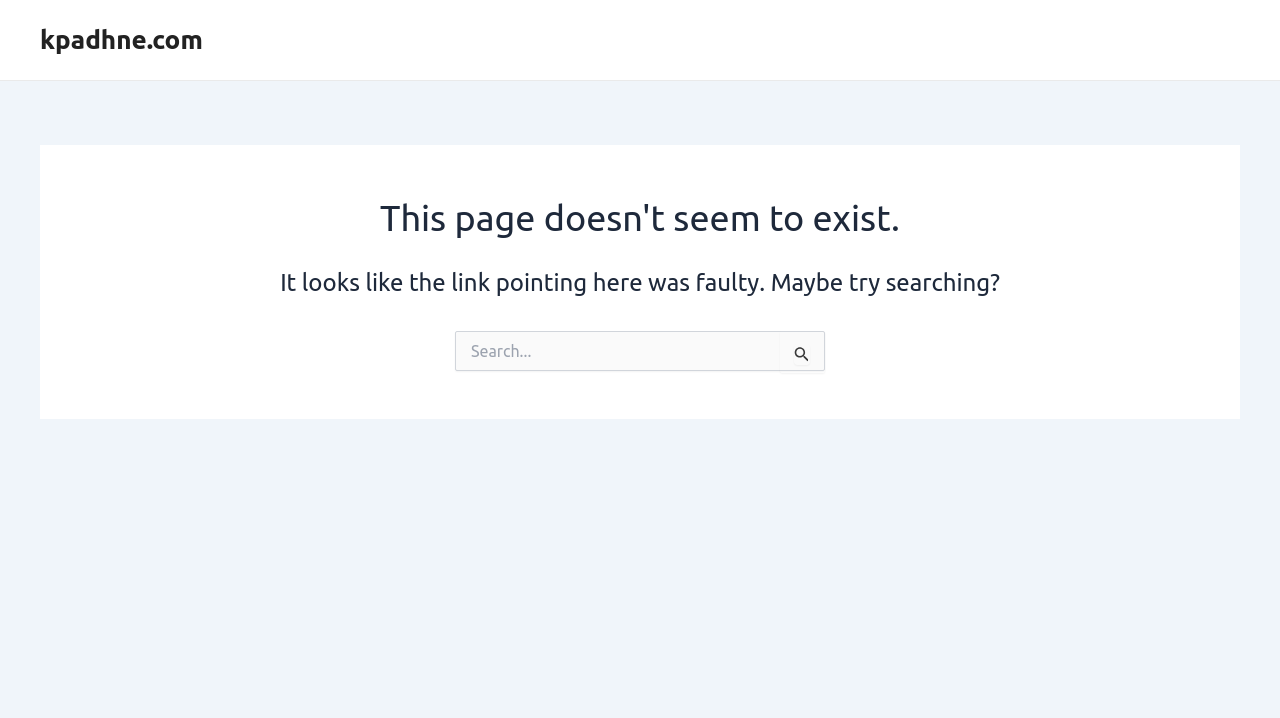Based on the image, give a detailed response to the question: What is the purpose of the search box?

The search box is provided to allow users to search for content on the website, as indicated by the text 'Search for:' and the search button next to it.